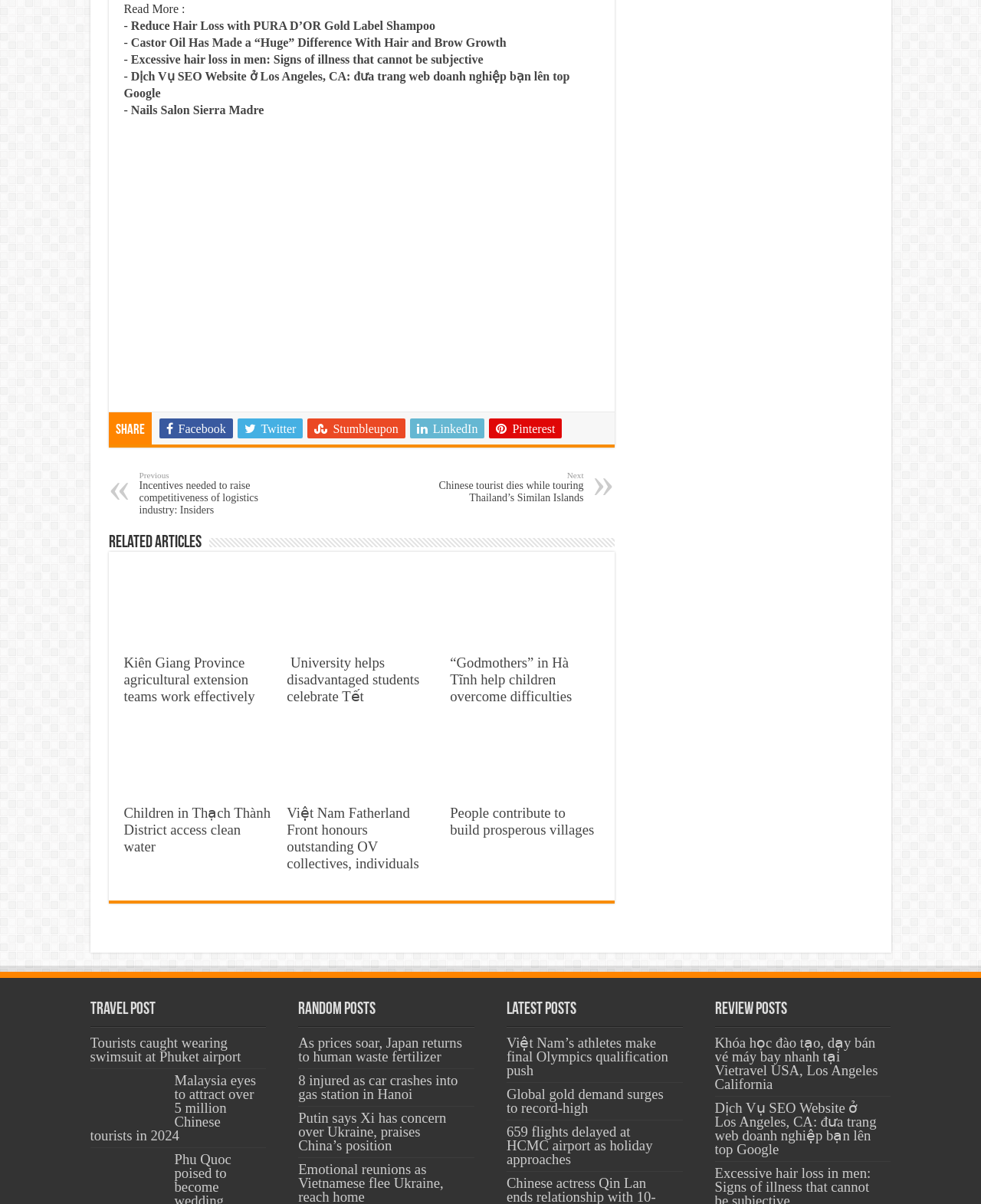Can you find the bounding box coordinates of the area I should click to execute the following instruction: "Read 'Tourists caught wearing swimsuit at Phuket airport'"?

[0.092, 0.859, 0.246, 0.884]